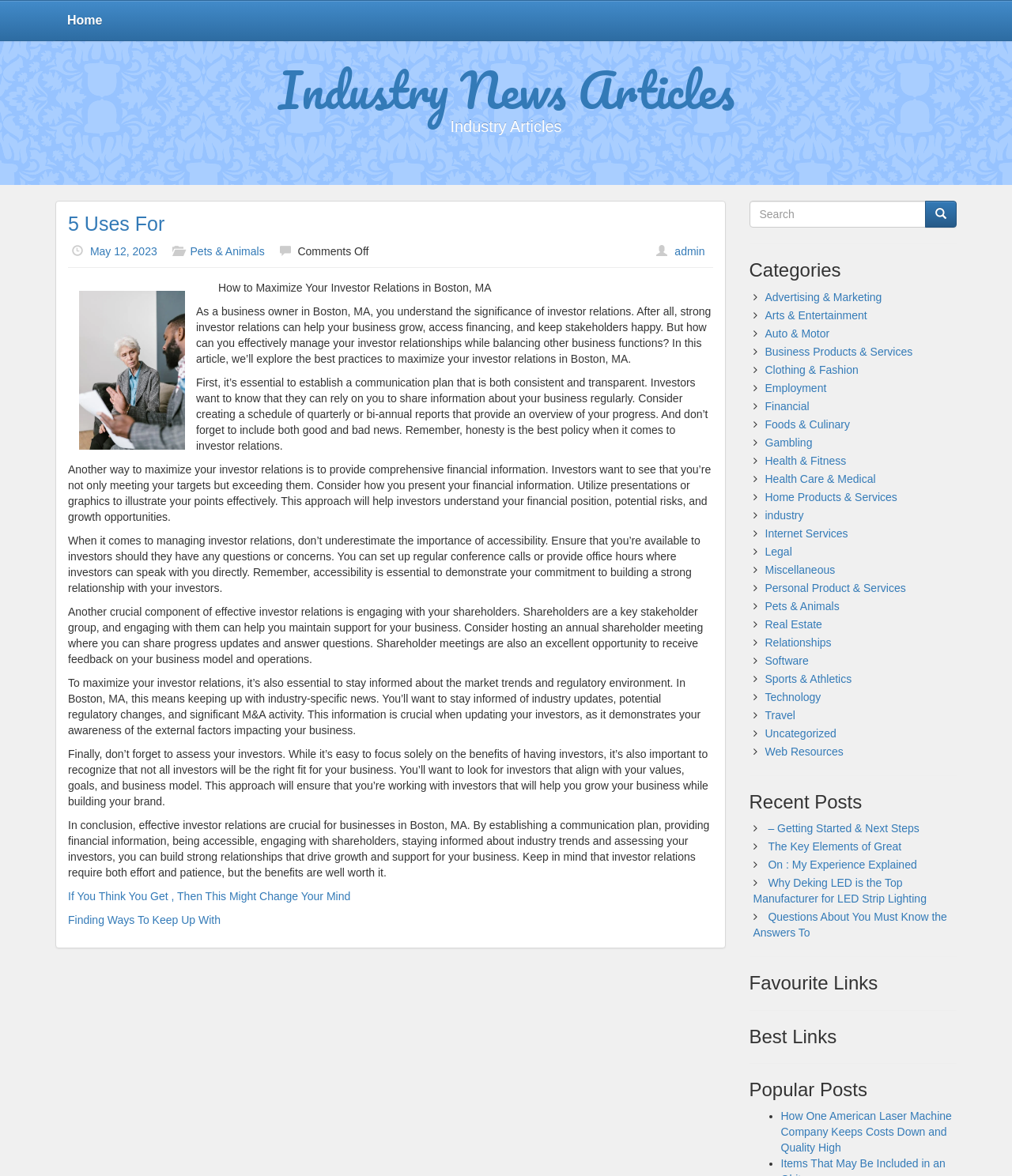What is the date of the article 'How to Maximize Your Investor Relations in Boston, MA'?
Give a detailed response to the question by analyzing the screenshot.

I found the date by looking at the link 'May 12, 2023' which is located near the title of the article.